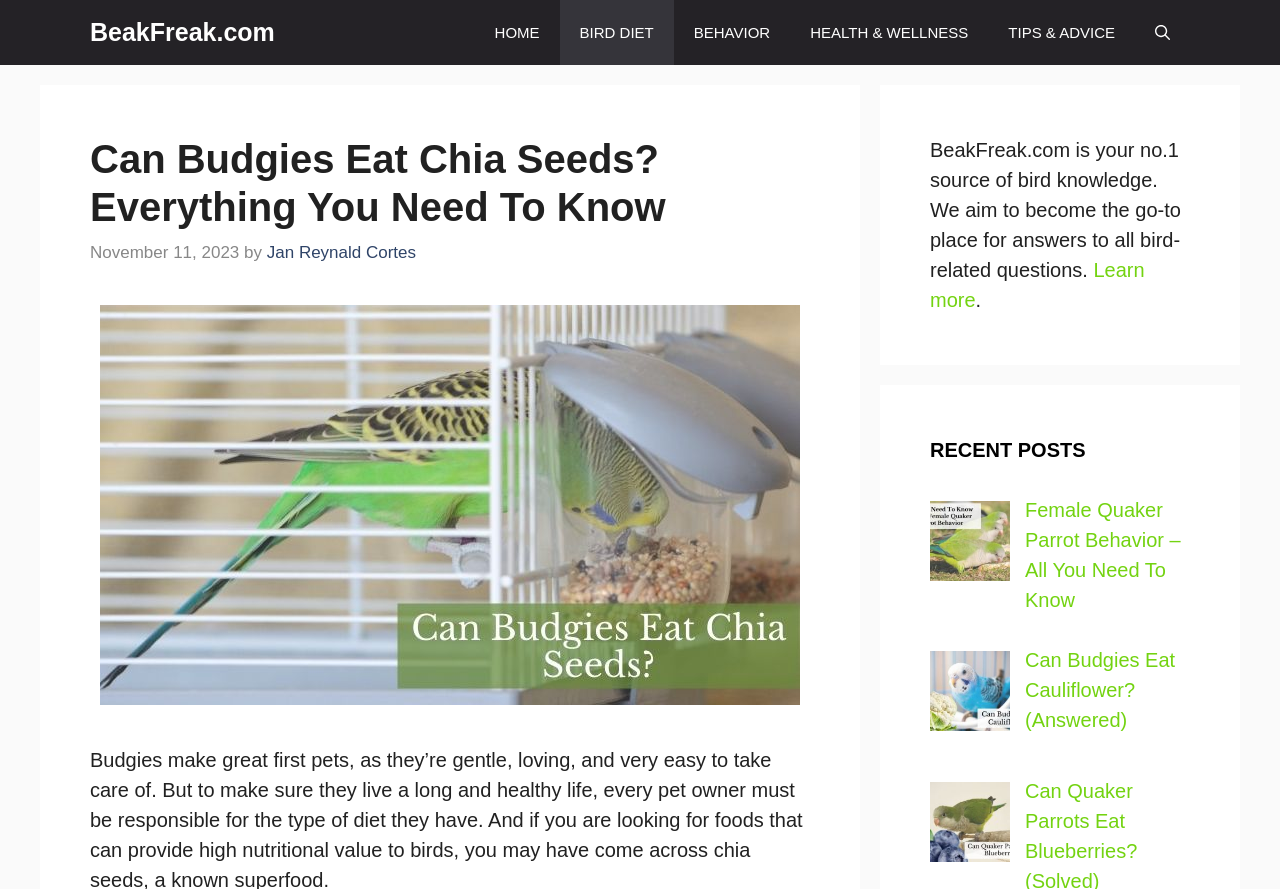Please analyze the image and give a detailed answer to the question:
What is the name of the website?

The name of the website can be found in the navigation bar at the top of the page, where it says 'BeakFreak.com'.